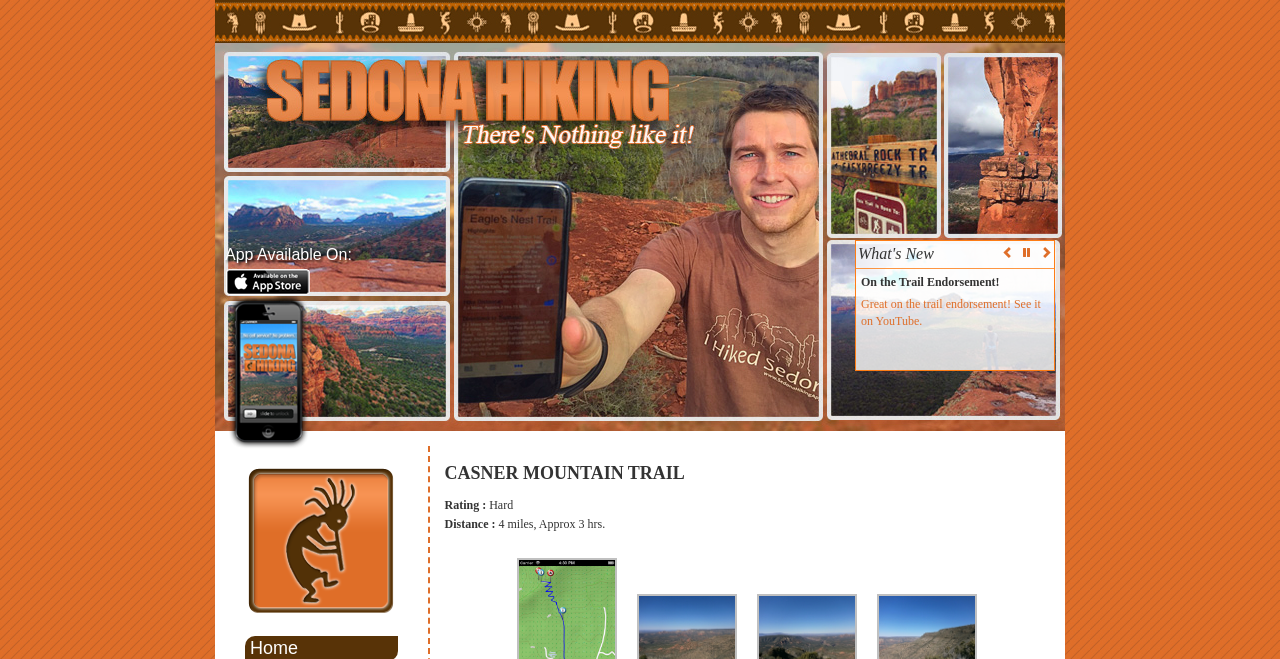Determine the bounding box coordinates of the clickable element to complete this instruction: "View the Sedona Hiking logo". Provide the coordinates in the format of four float numbers between 0 and 1, [left, top, right, bottom].

[0.192, 0.808, 0.31, 0.83]